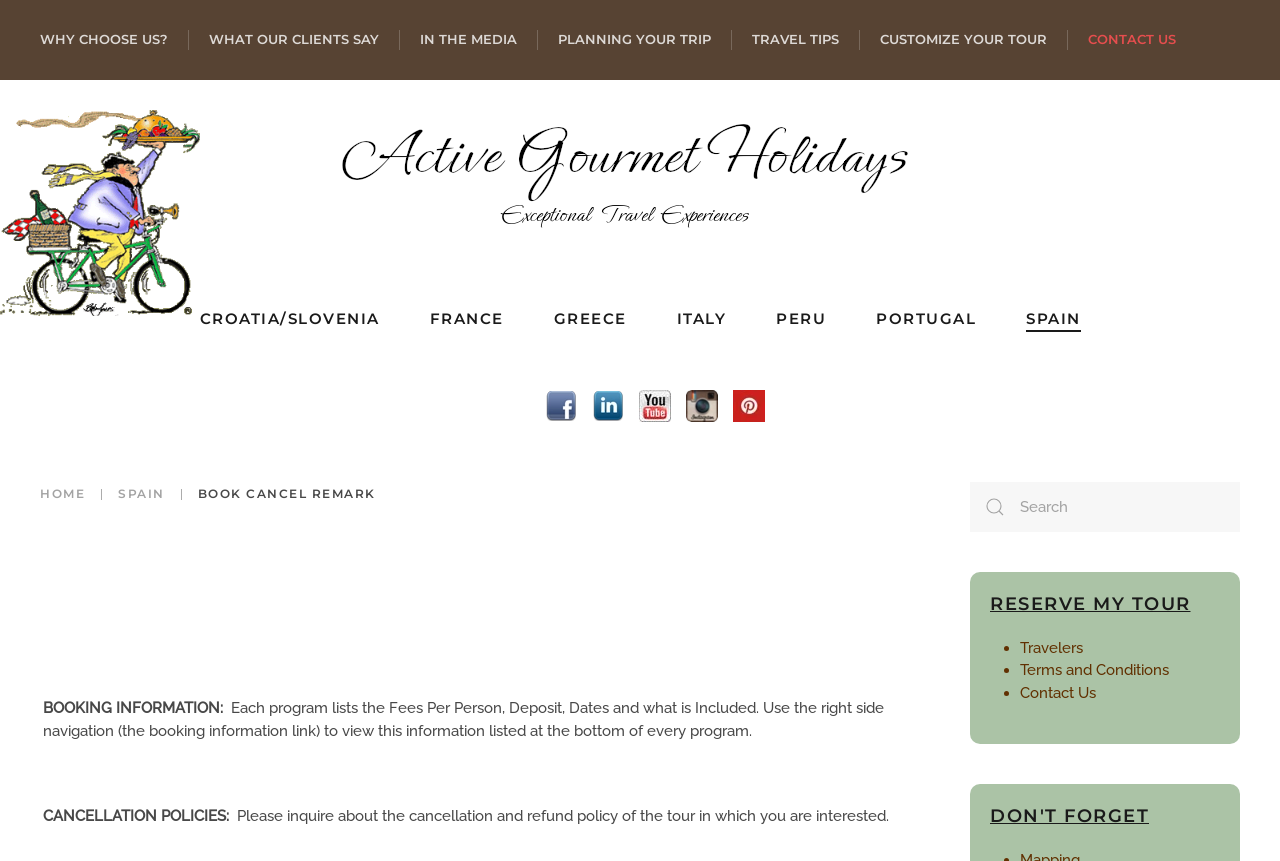What is the text above the search bar?
Refer to the image and provide a detailed answer to the question.

Above the search bar, there is a static text 'BOOK CANCEL REMARK' which is part of the breadcrumb navigation.